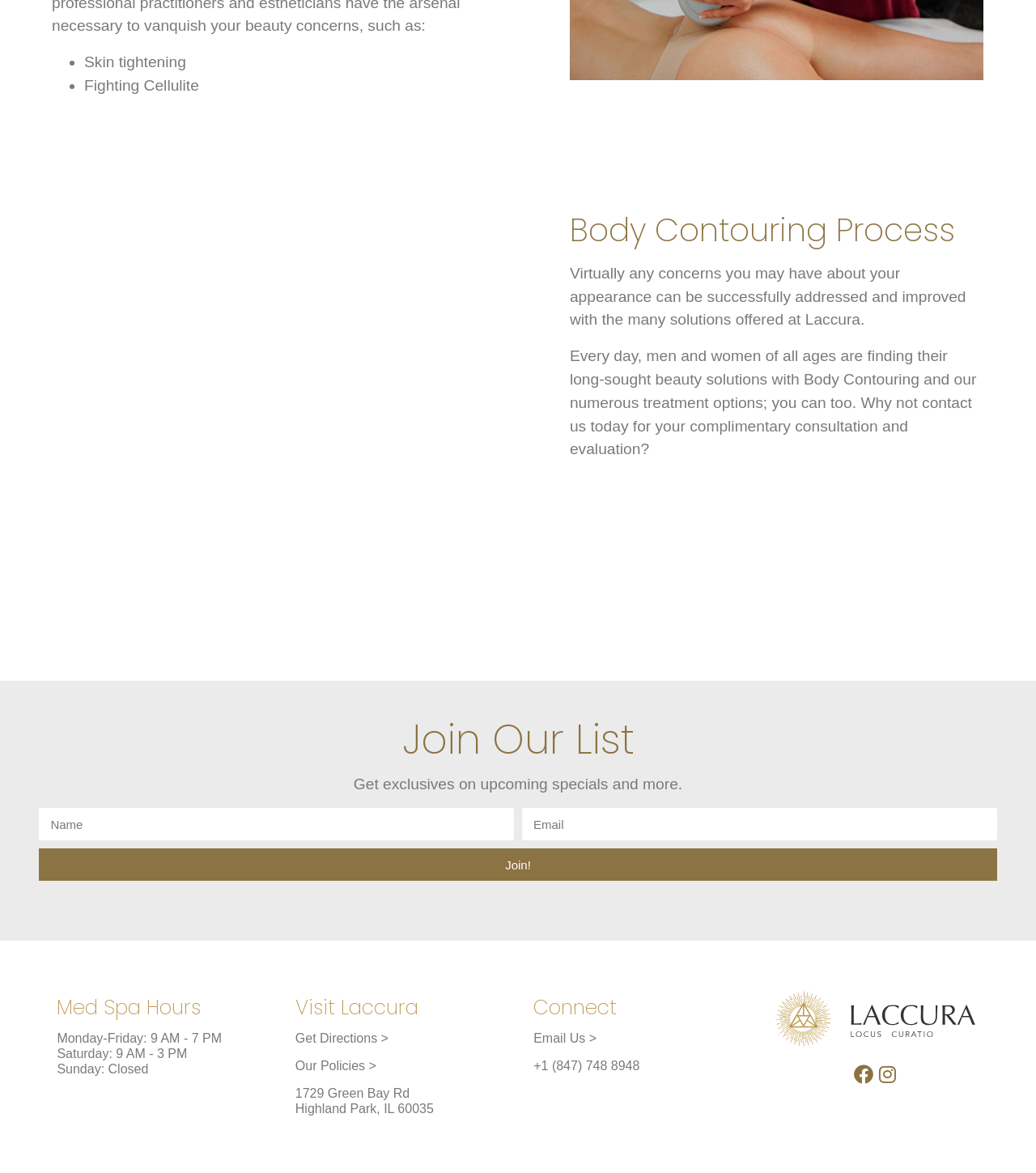Locate the bounding box coordinates of the element I should click to achieve the following instruction: "Join the email list".

[0.038, 0.724, 0.962, 0.751]